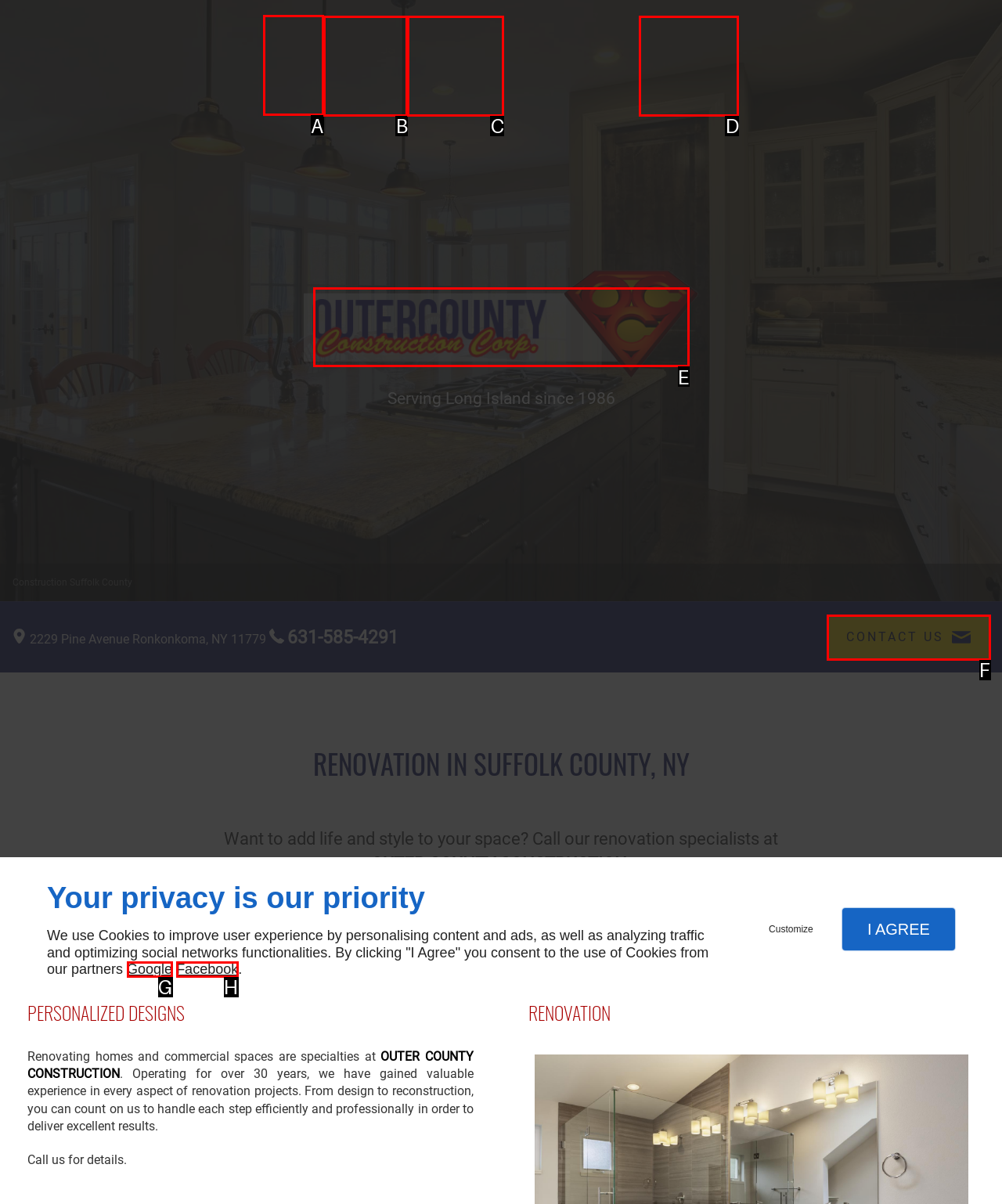Select the letter associated with the UI element you need to click to perform the following action: Click the HOME link
Reply with the correct letter from the options provided.

A